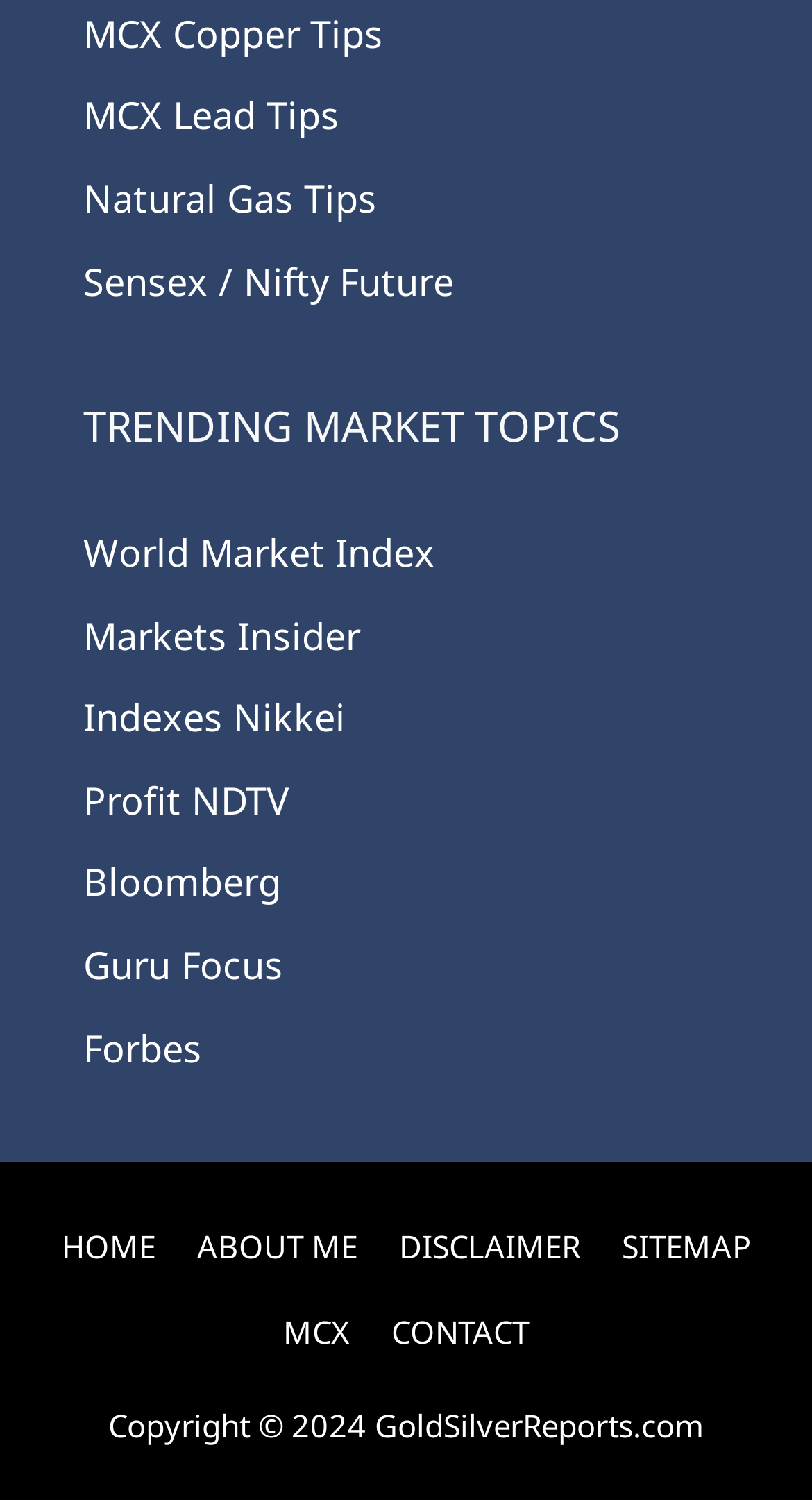Find the bounding box coordinates of the UI element according to this description: "Profit NDTV".

[0.103, 0.517, 0.356, 0.55]